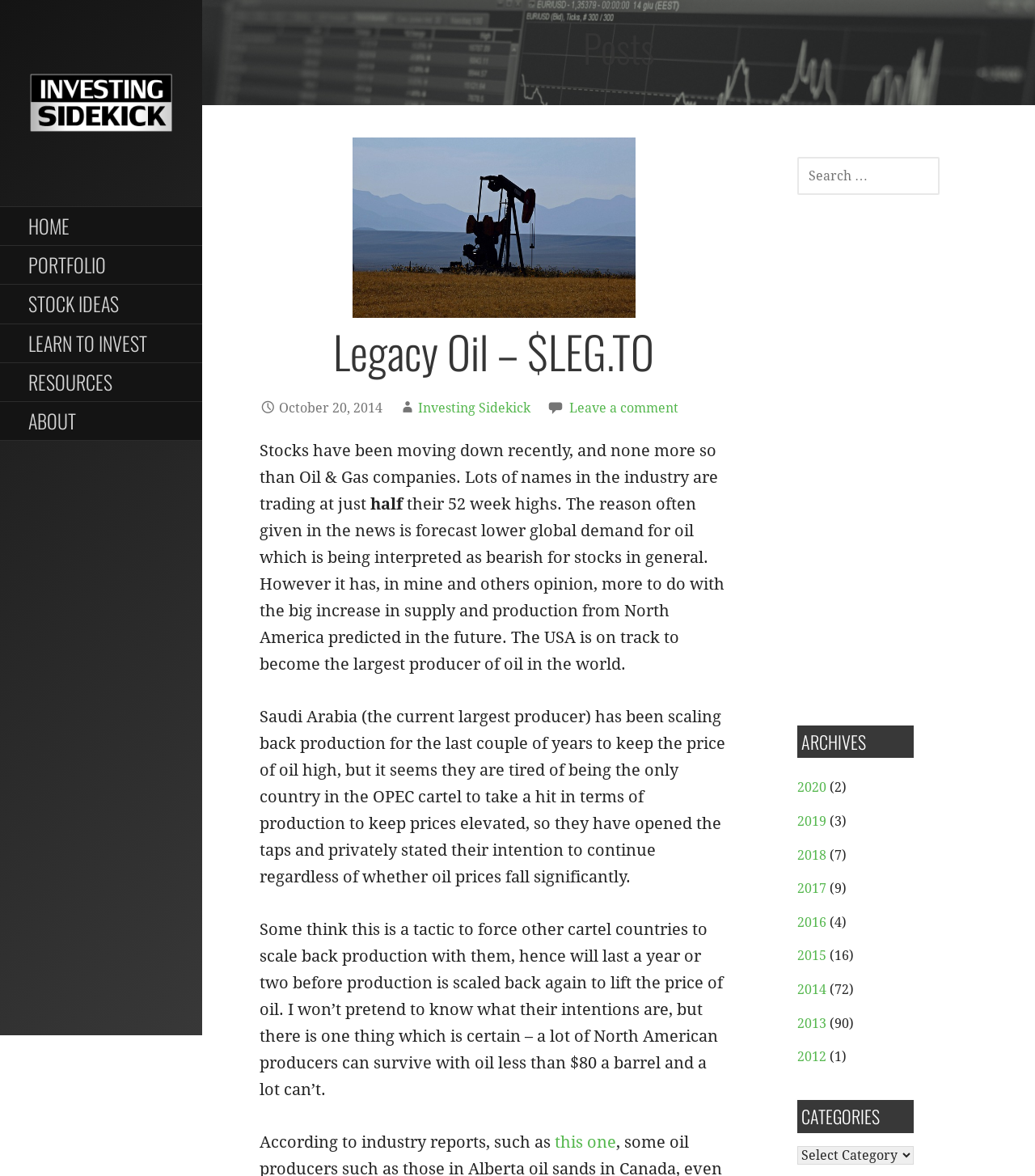Determine the bounding box coordinates of the UI element that matches the following description: "this one". The coordinates should be four float numbers between 0 and 1 in the format [left, top, right, bottom].

[0.536, 0.963, 0.595, 0.979]